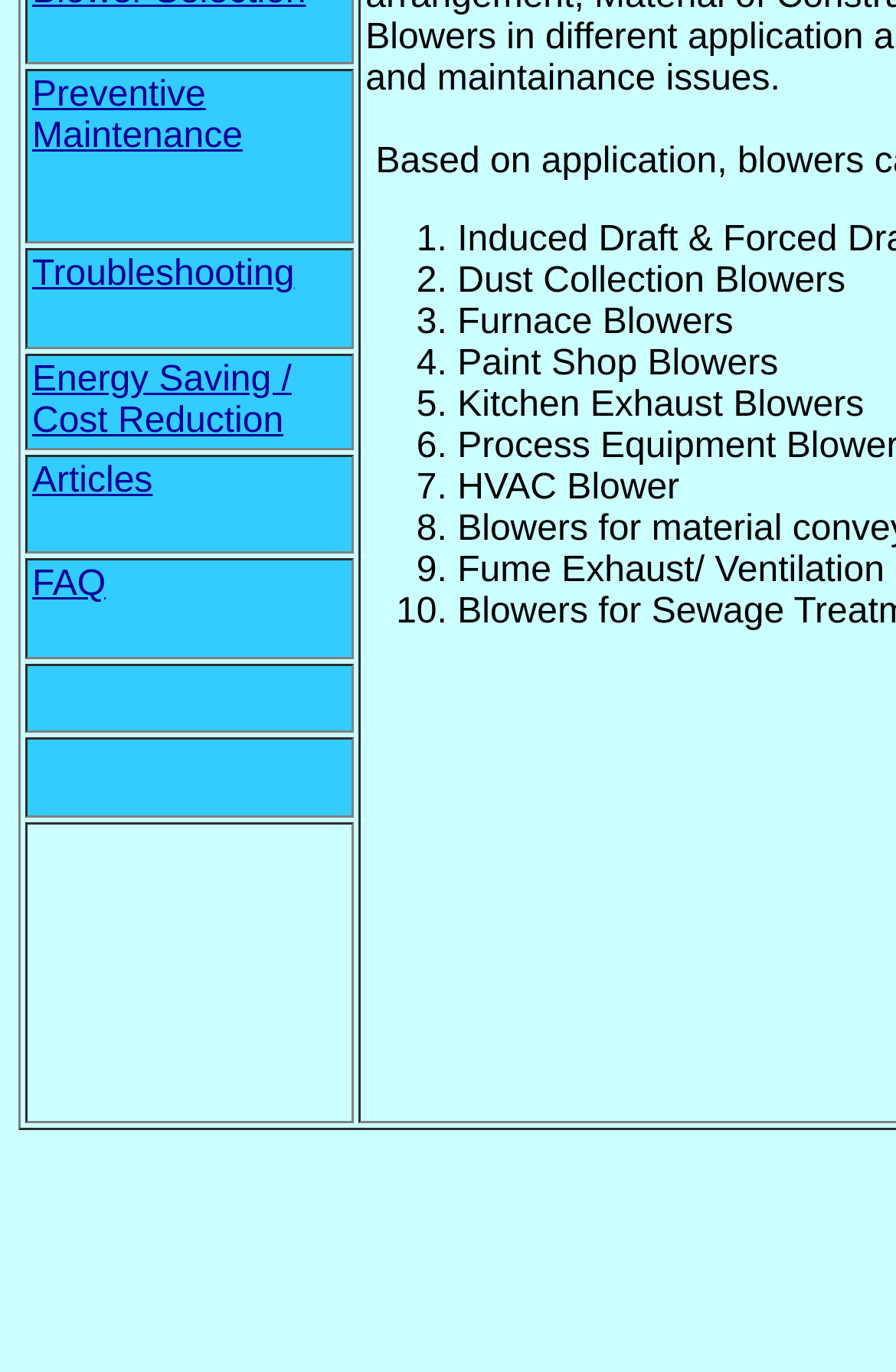Predict the bounding box coordinates of the UI element that matches this description: "The despair of the Zoomers". The coordinates should be in the format [left, top, right, bottom] with each value between 0 and 1.

None